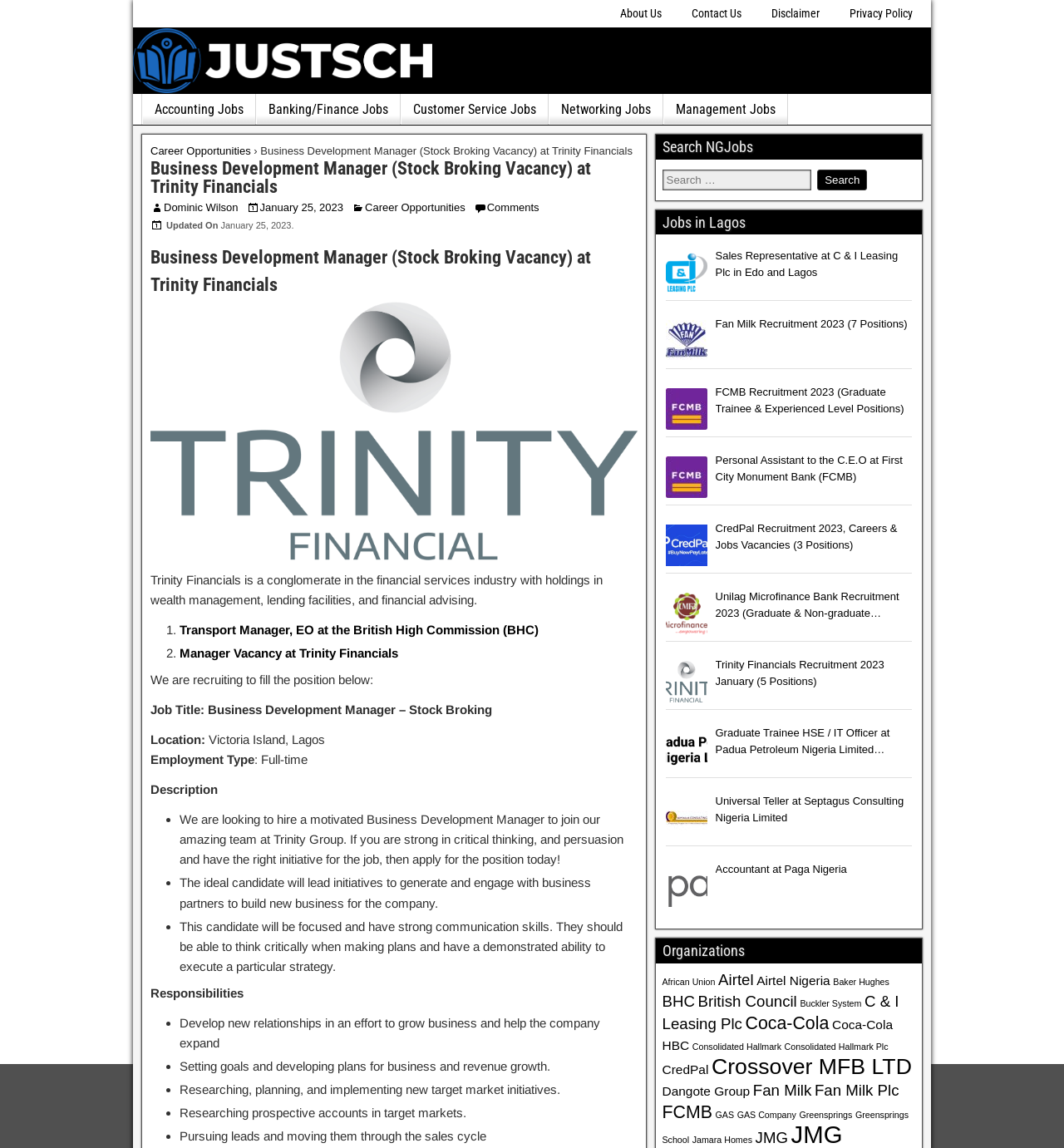Please specify the bounding box coordinates of the clickable region to carry out the following instruction: "Search for jobs". The coordinates should be four float numbers between 0 and 1, in the format [left, top, right, bottom].

[0.622, 0.147, 0.762, 0.166]